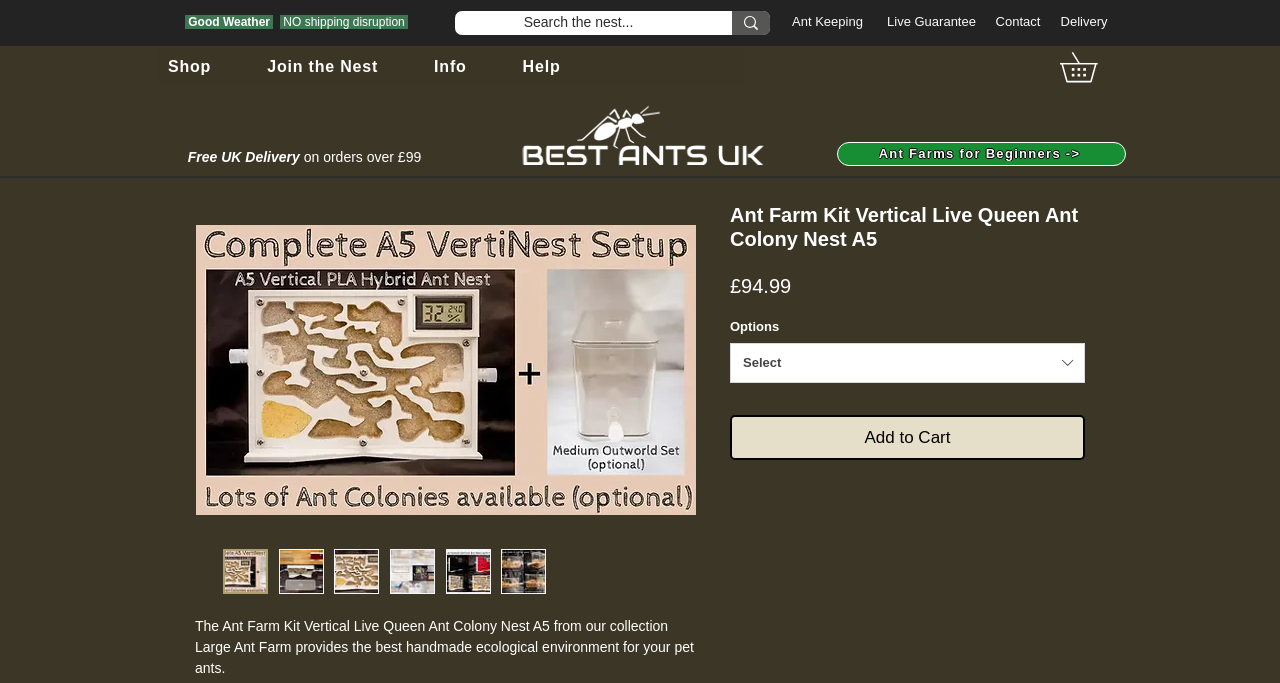Give a one-word or short phrase answer to the question: 
What is the price of the ant farm kit?

£94.99